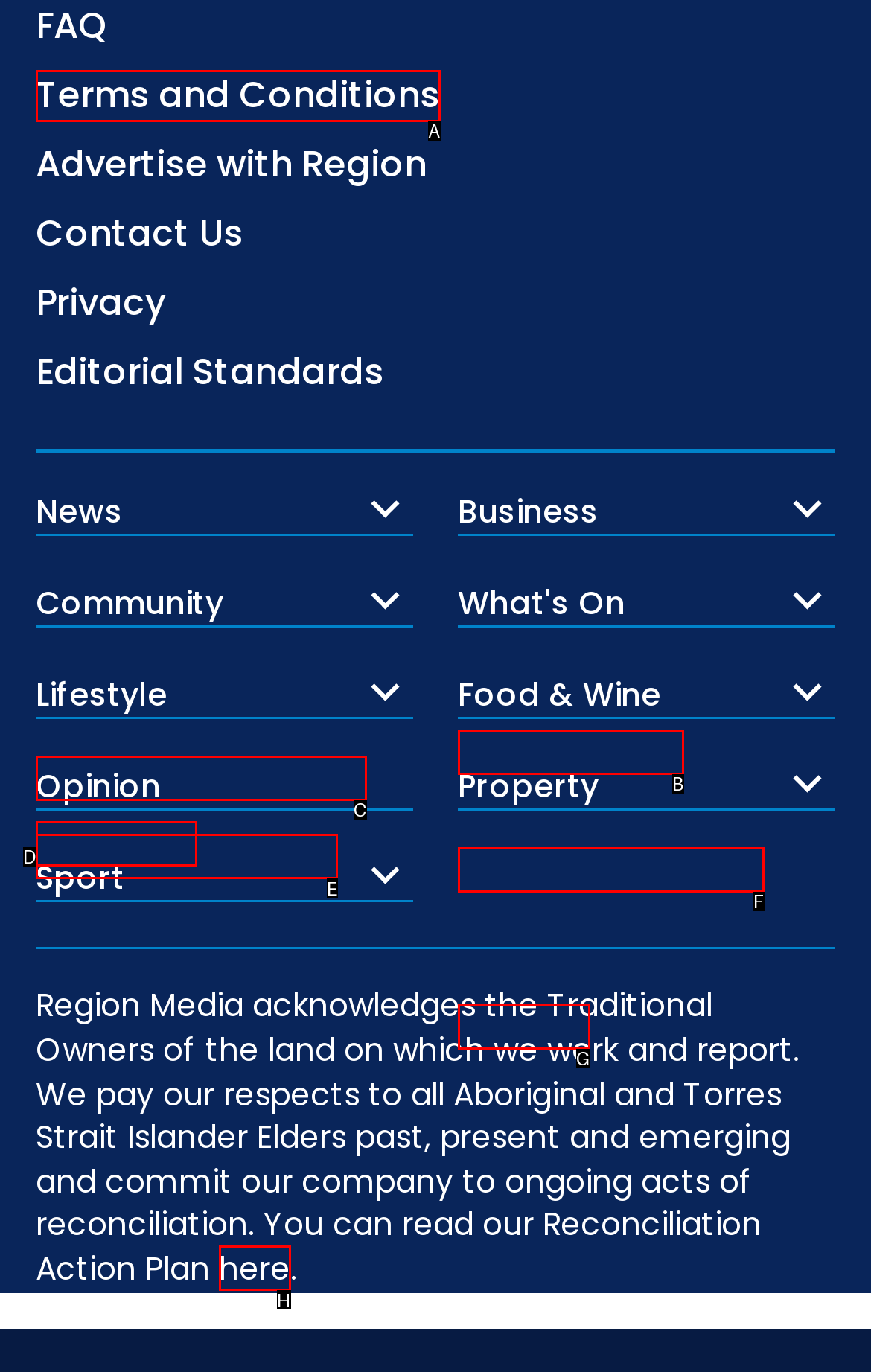With the description: Terms and Conditions, find the option that corresponds most closely and answer with its letter directly.

A